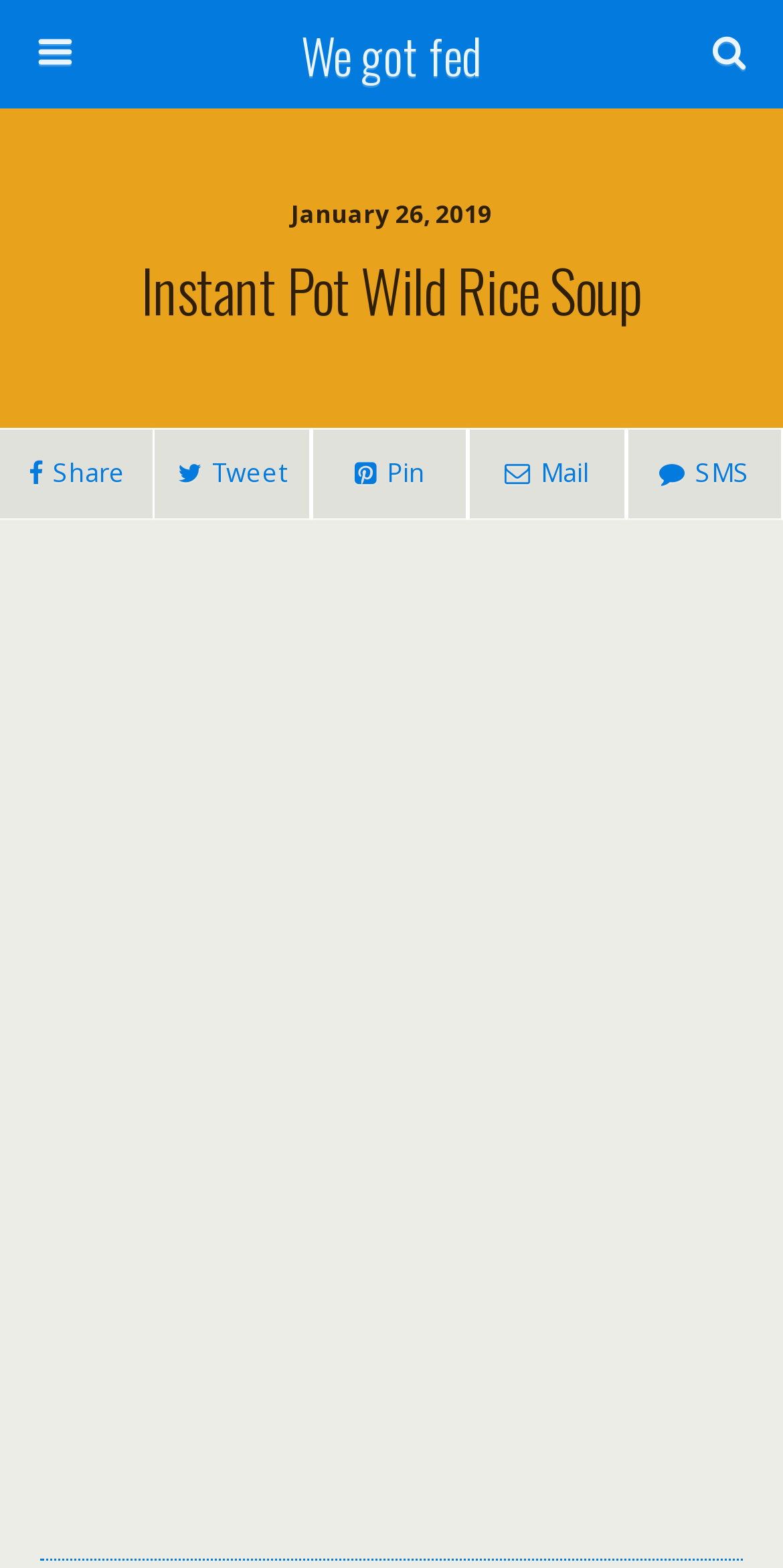Locate the bounding box coordinates of the clickable part needed for the task: "View Mysta Bot".

None